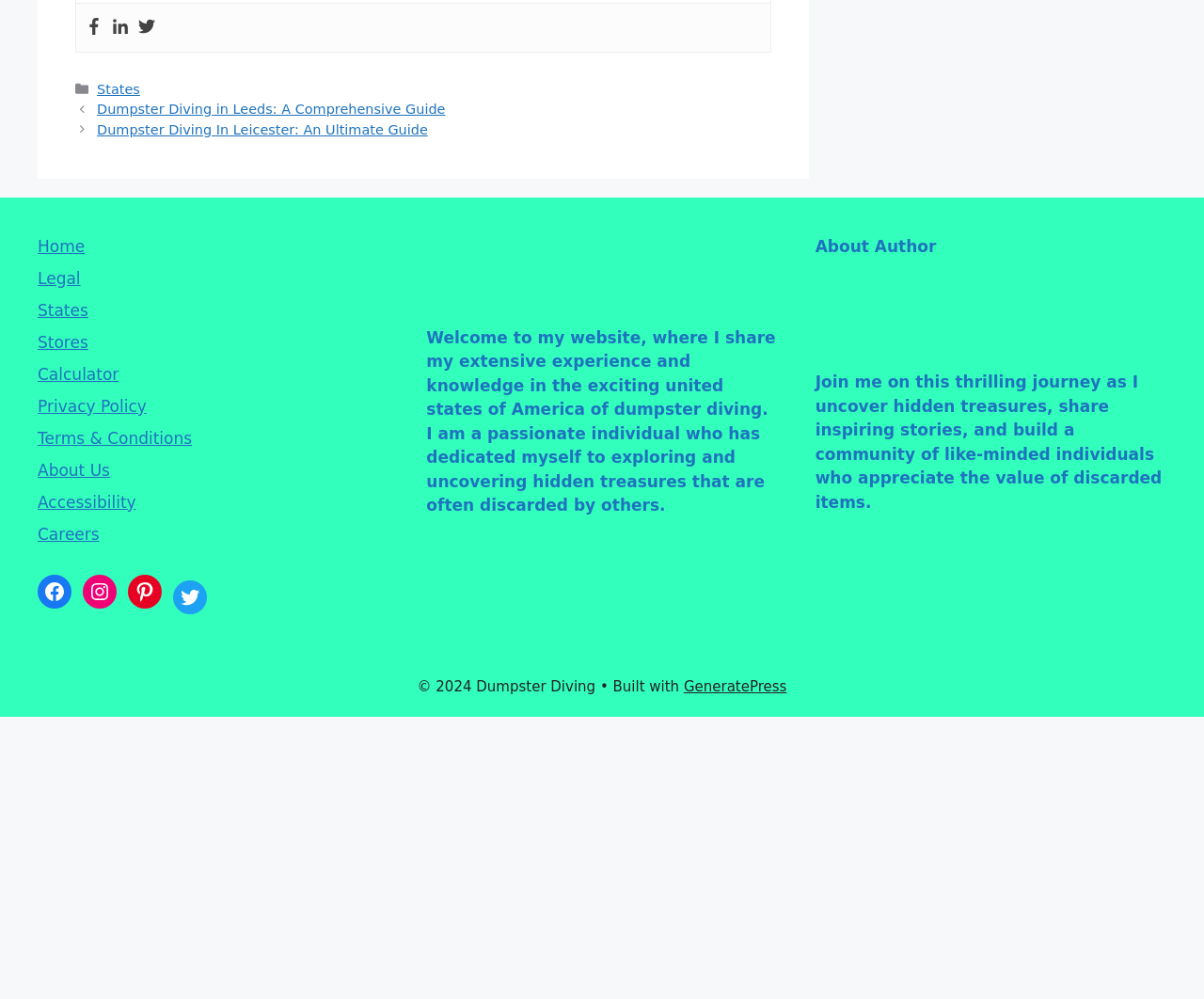Determine the bounding box of the UI element mentioned here: "Privacy Policy". The coordinates must be in the format [left, top, right, bottom] with values ranging from 0 to 1.

[0.031, 0.397, 0.122, 0.416]